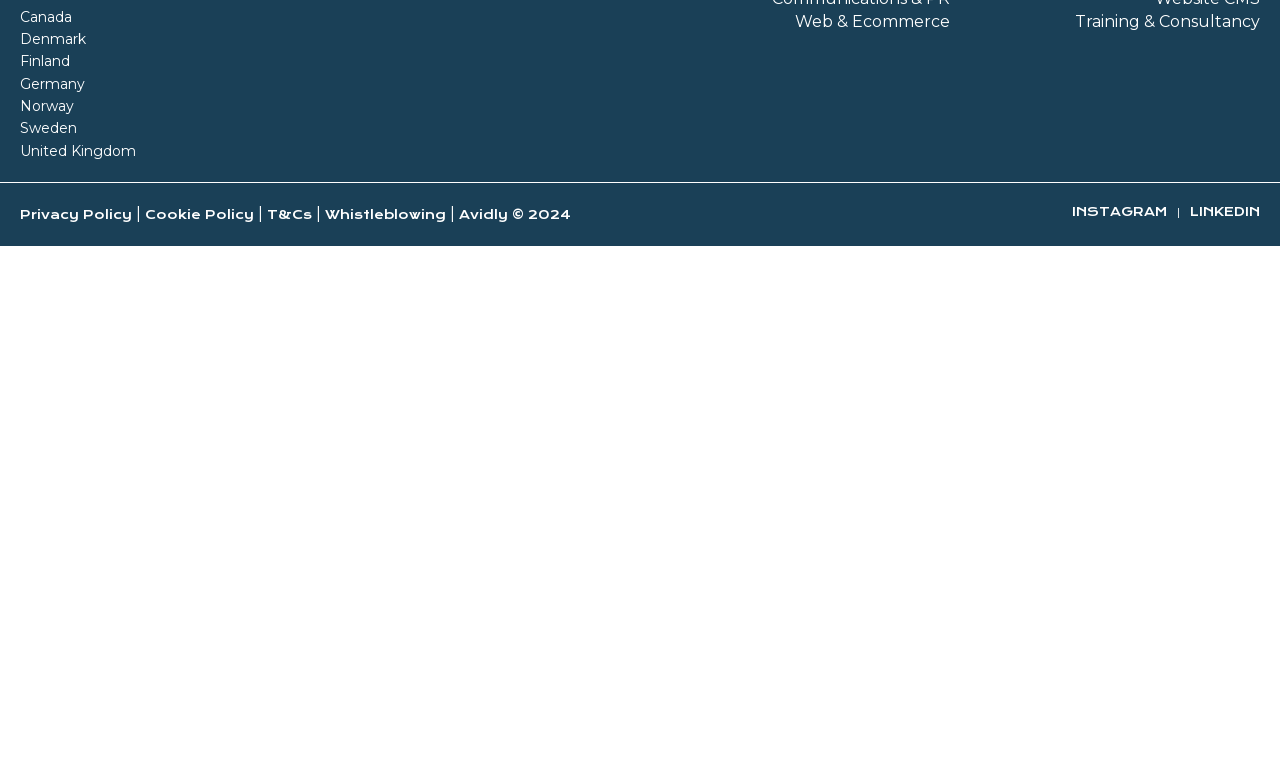Locate the bounding box coordinates of the clickable part needed for the task: "Follow Avidly on Instagram".

[0.837, 0.946, 0.912, 0.968]